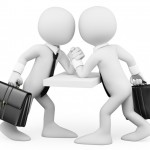What are the figures carrying?
Look at the image and respond with a one-word or short phrase answer.

Briefcases